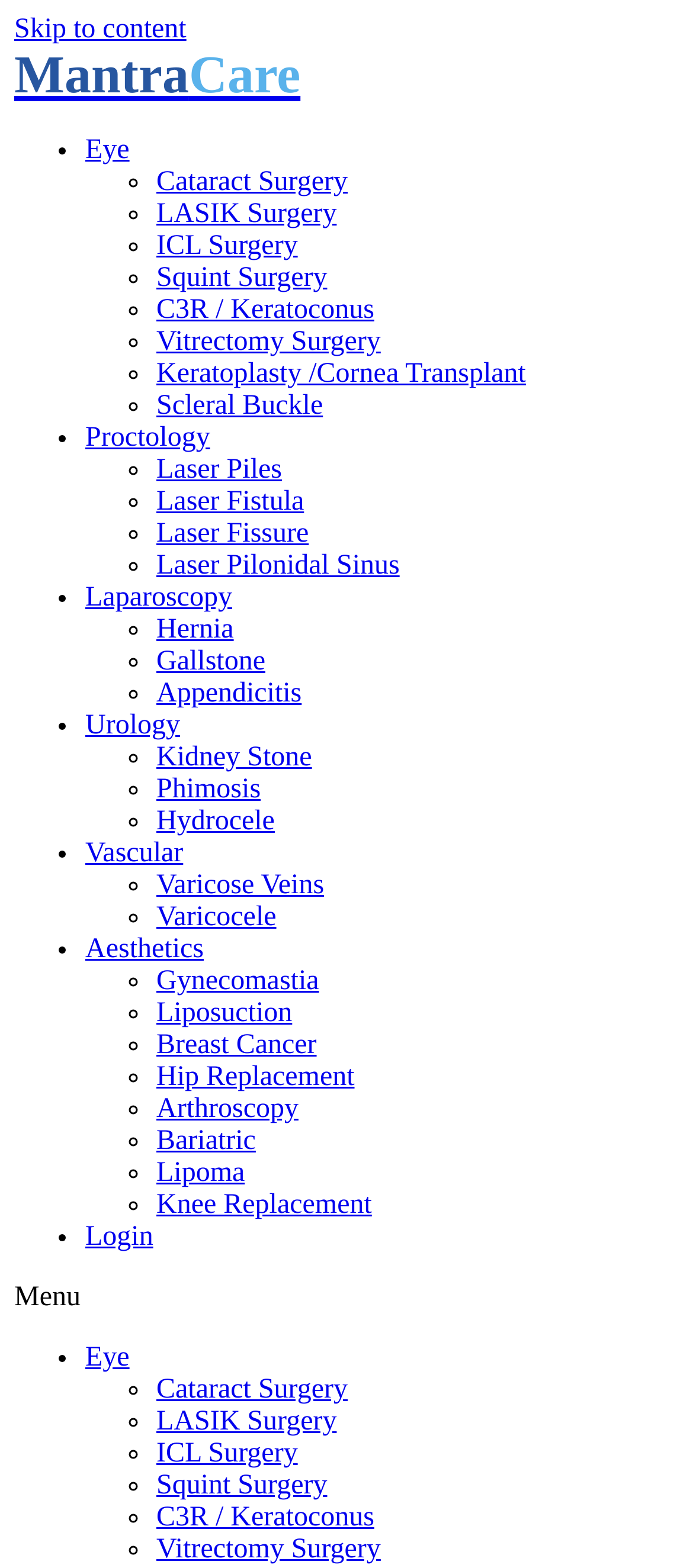Please provide the bounding box coordinates for the element that needs to be clicked to perform the instruction: "Login to the system". The coordinates must consist of four float numbers between 0 and 1, formatted as [left, top, right, bottom].

[0.123, 0.779, 0.221, 0.798]